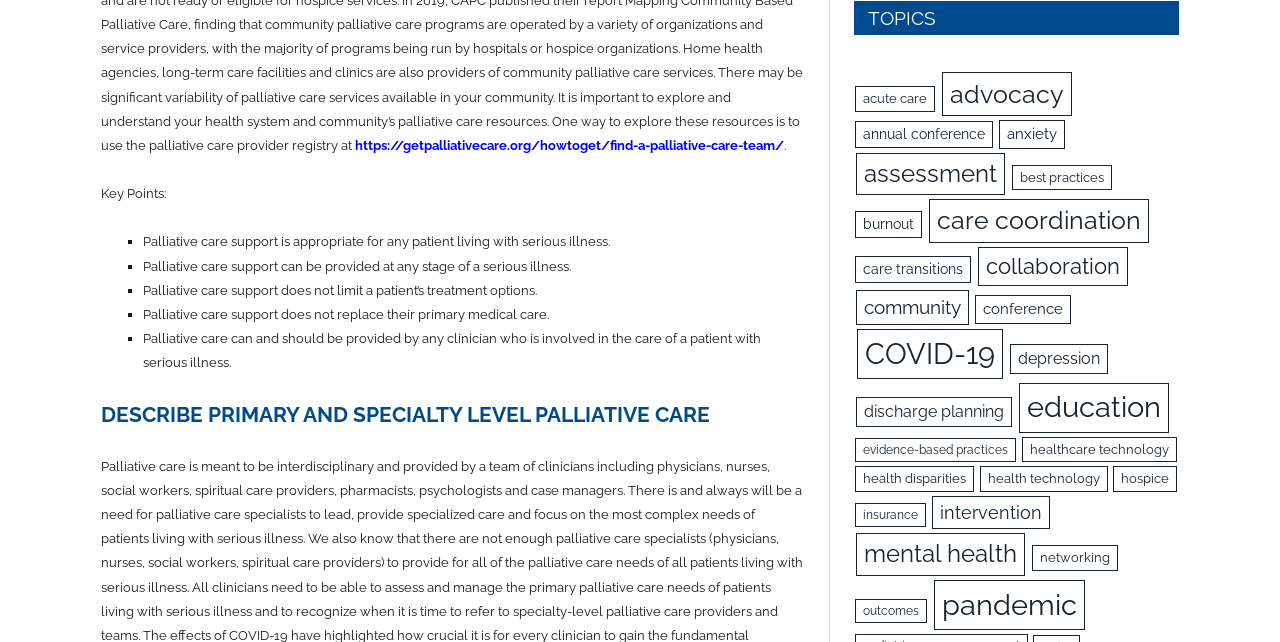With reference to the screenshot, provide a detailed response to the question below:
What are the topics covered on this webpage?

The webpage has a section titled 'TOPICS' which lists various links to different topics related to palliative care, such as acute care, advocacy, annual conference, anxiety, assessment, and many more. These topics are likely covered on this webpage.